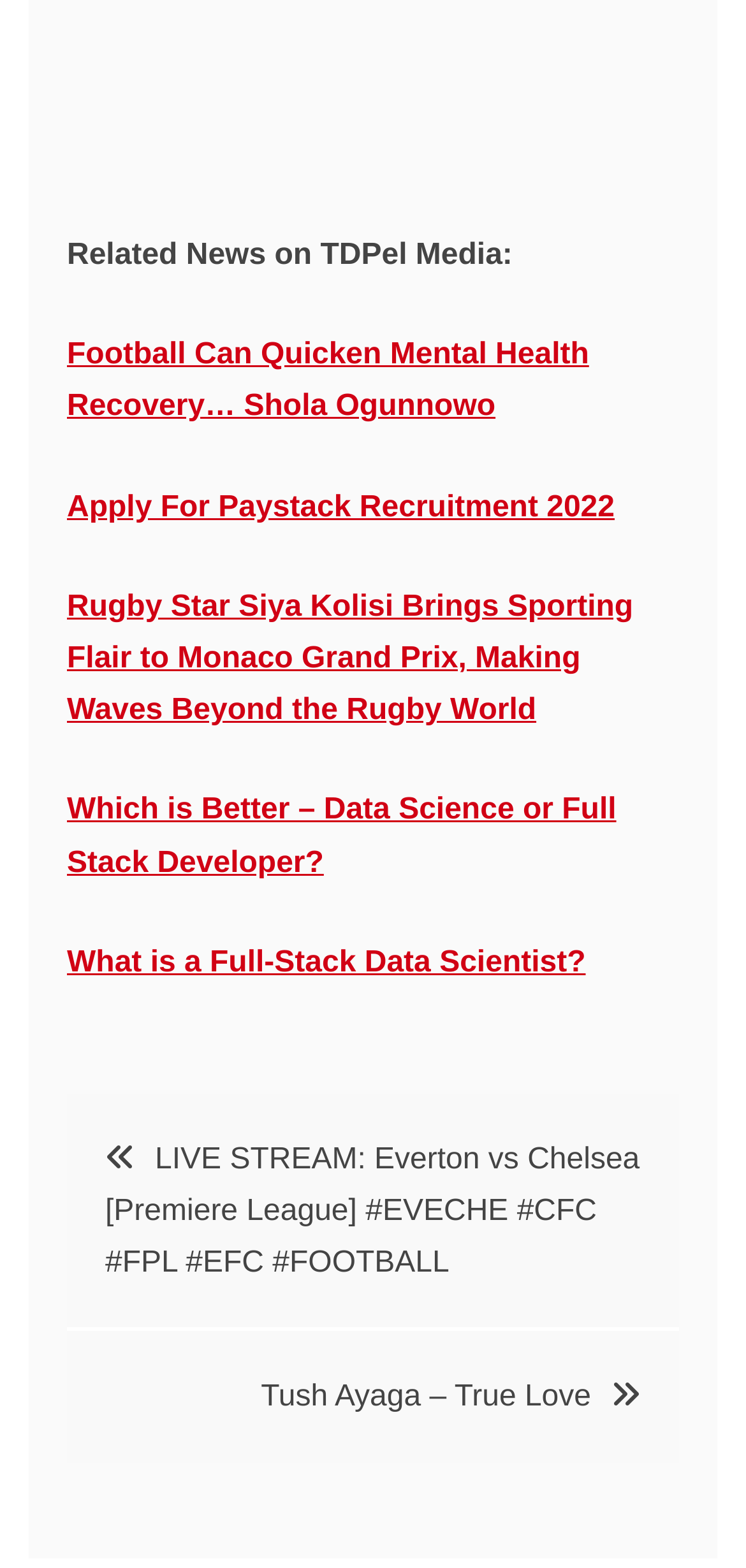Please specify the bounding box coordinates of the clickable section necessary to execute the following command: "Download the Vital Signs App".

[0.09, 0.089, 0.91, 0.11]